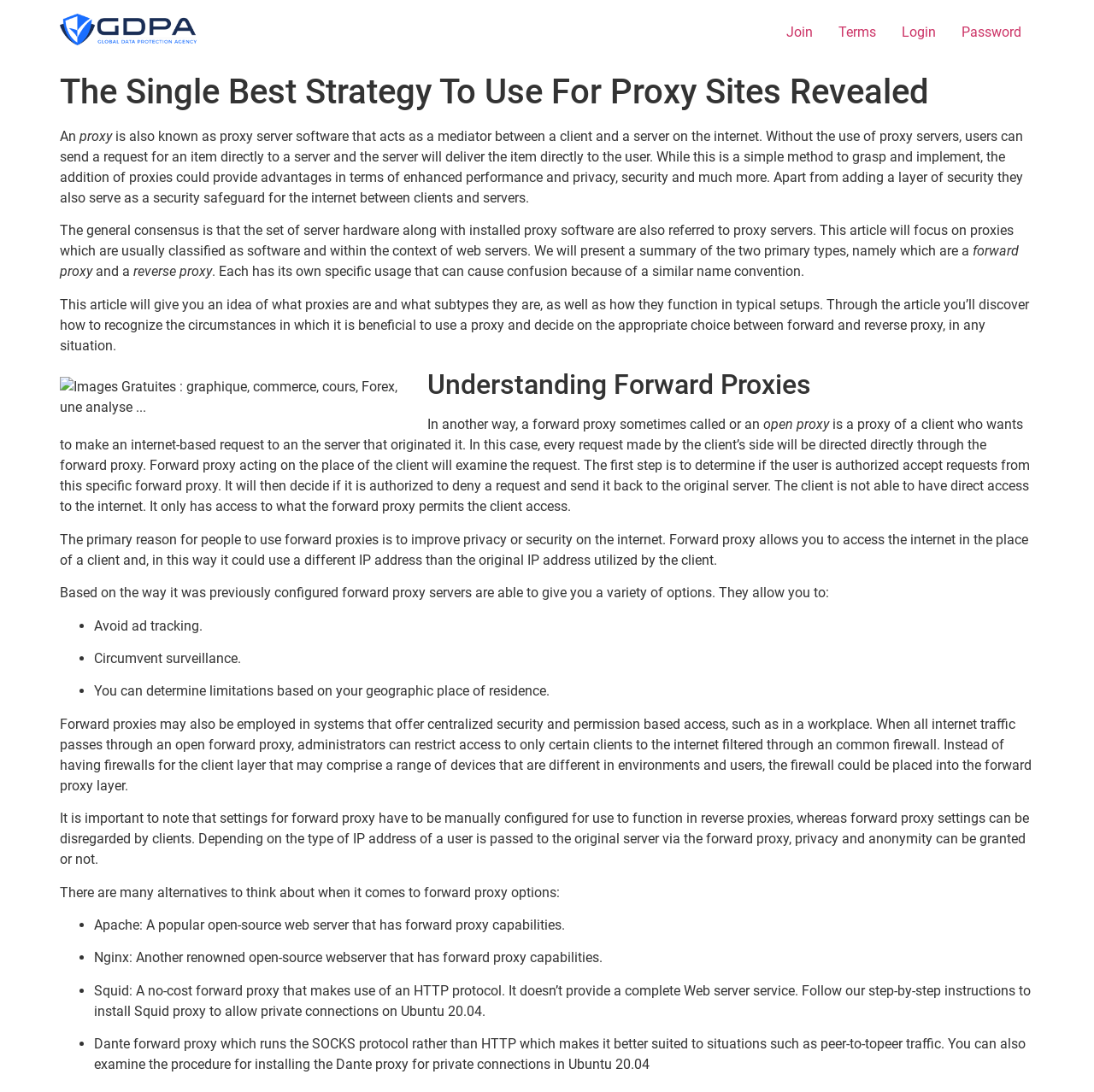Determine the bounding box coordinates of the UI element described below. Use the format (top-left x, top-left y, bottom-right x, bottom-right y) with floating point numbers between 0 and 1: alt="GDPA AFFILIATES"

[0.055, 0.013, 0.18, 0.047]